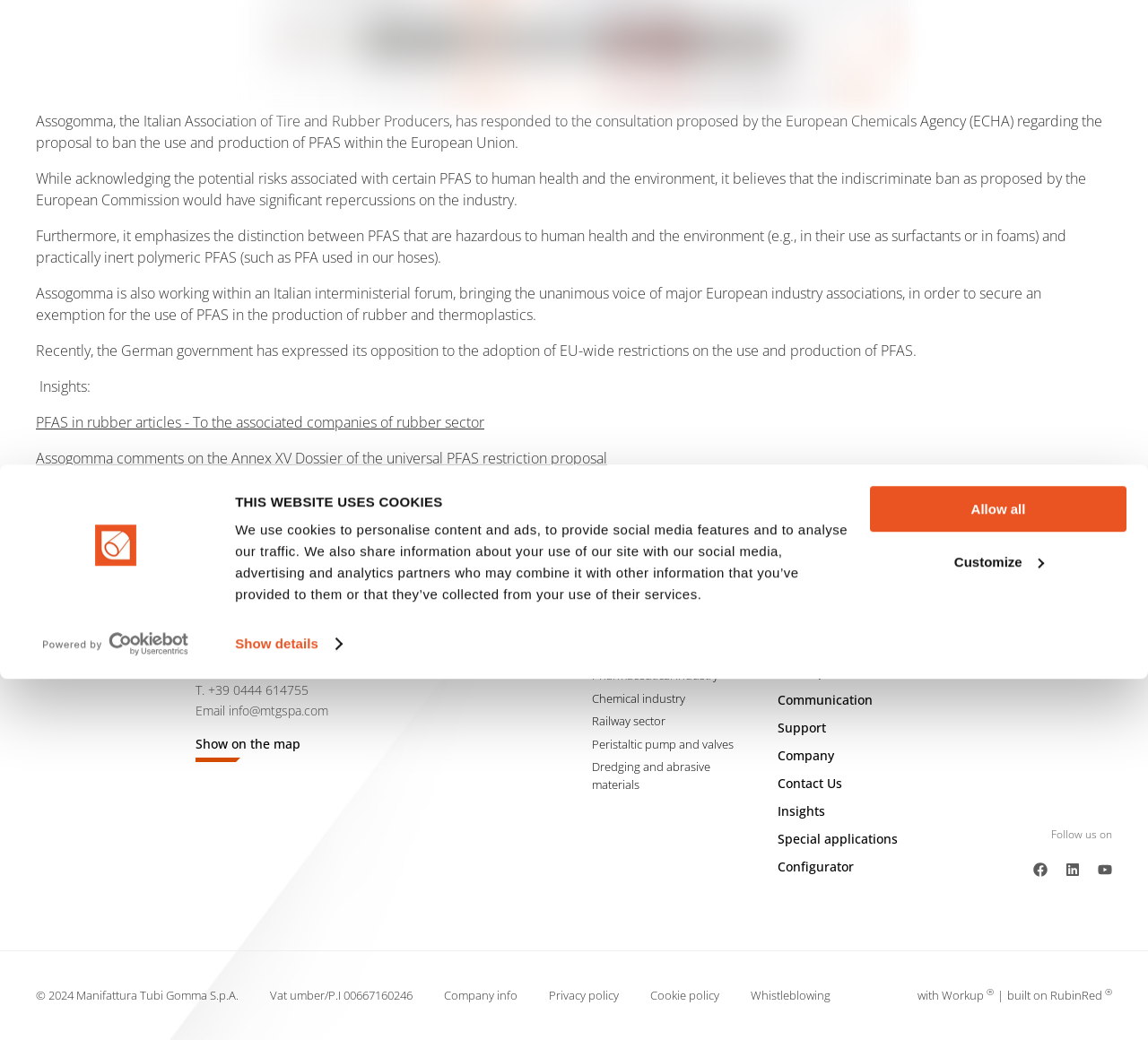Provide the bounding box for the UI element matching this description: "Our Advanced Practice Providers".

None